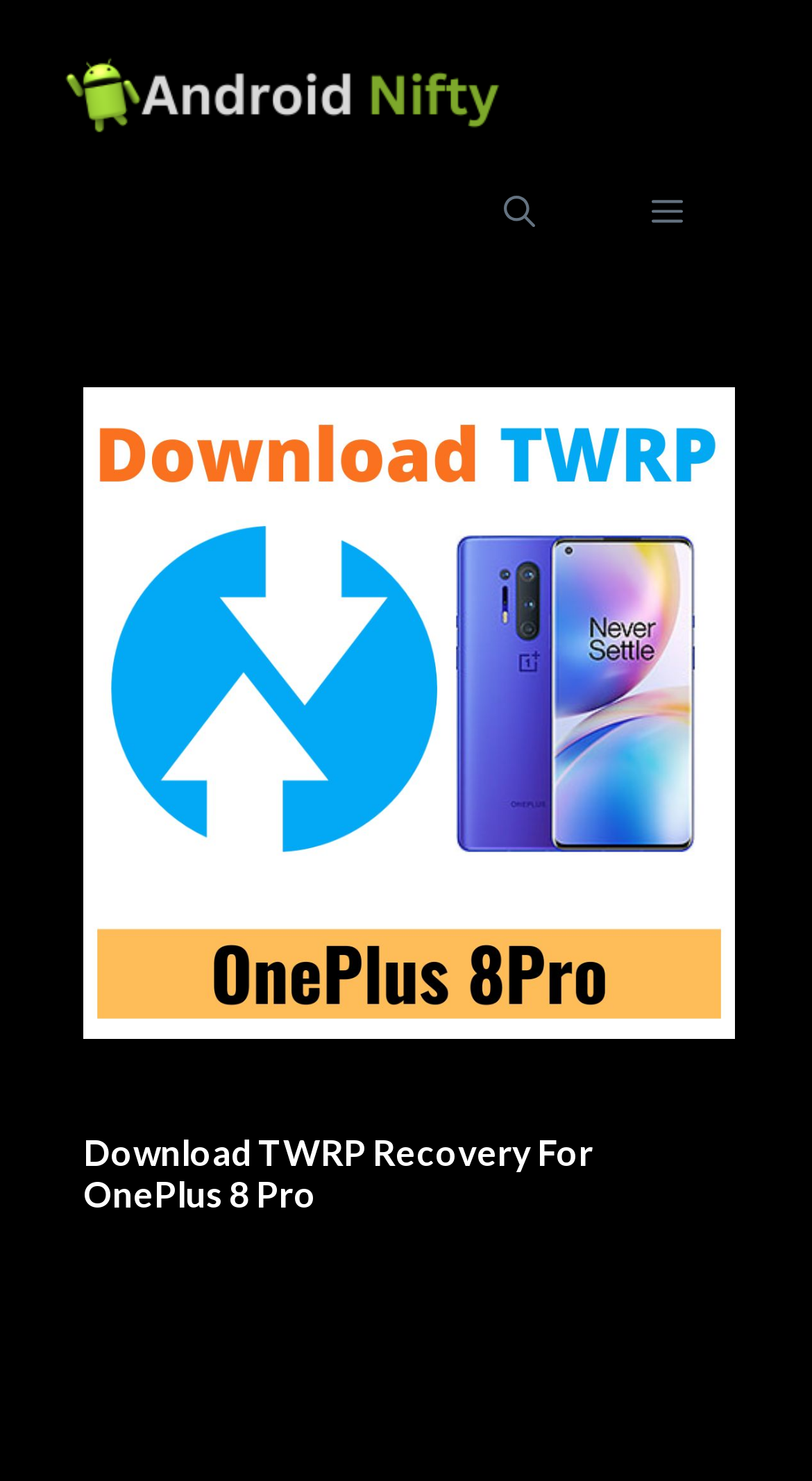What is the function of the 'Open search' button?
Look at the screenshot and give a one-word or phrase answer.

To open a search function